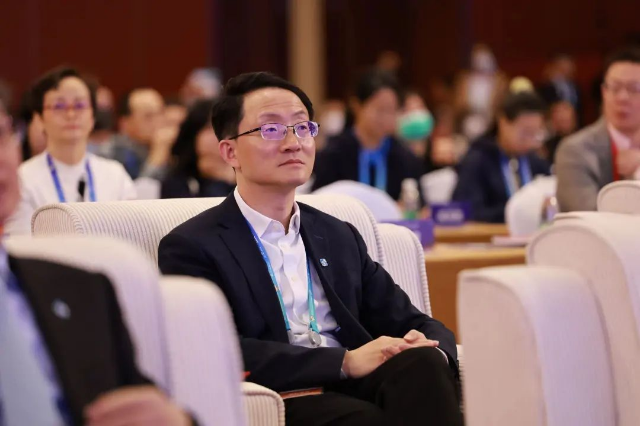Provide a thorough and detailed caption for the image.

In this image, a focused young professional is seated in a conference setting, attentively listening with a thoughtful expression as the event unfolds around him. He is dressed in a smart, dark suit with a white shirt and a tie, and is wearing glasses that add an air of sophistication. The background features an audience engaged in the forum, with some participants wearing masks, reflecting the ongoing emphasis on health and safety measures. The overall atmosphere suggests a significant gathering, likely related to health and technology, as indicated by the nature of the discussions mentioned in the accompanying textual content about integrated digital platforms and advancements in medical resources.